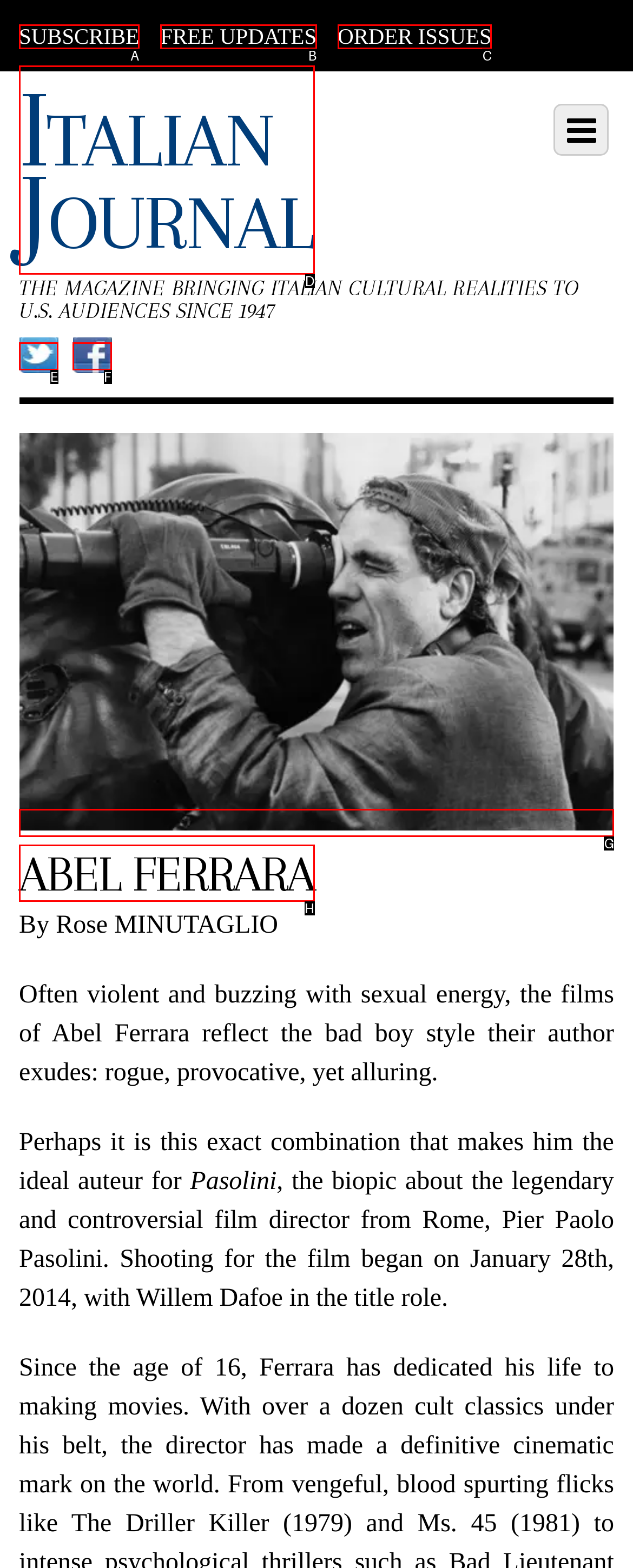Given the task: Visit Italian Journal page, point out the letter of the appropriate UI element from the marked options in the screenshot.

D